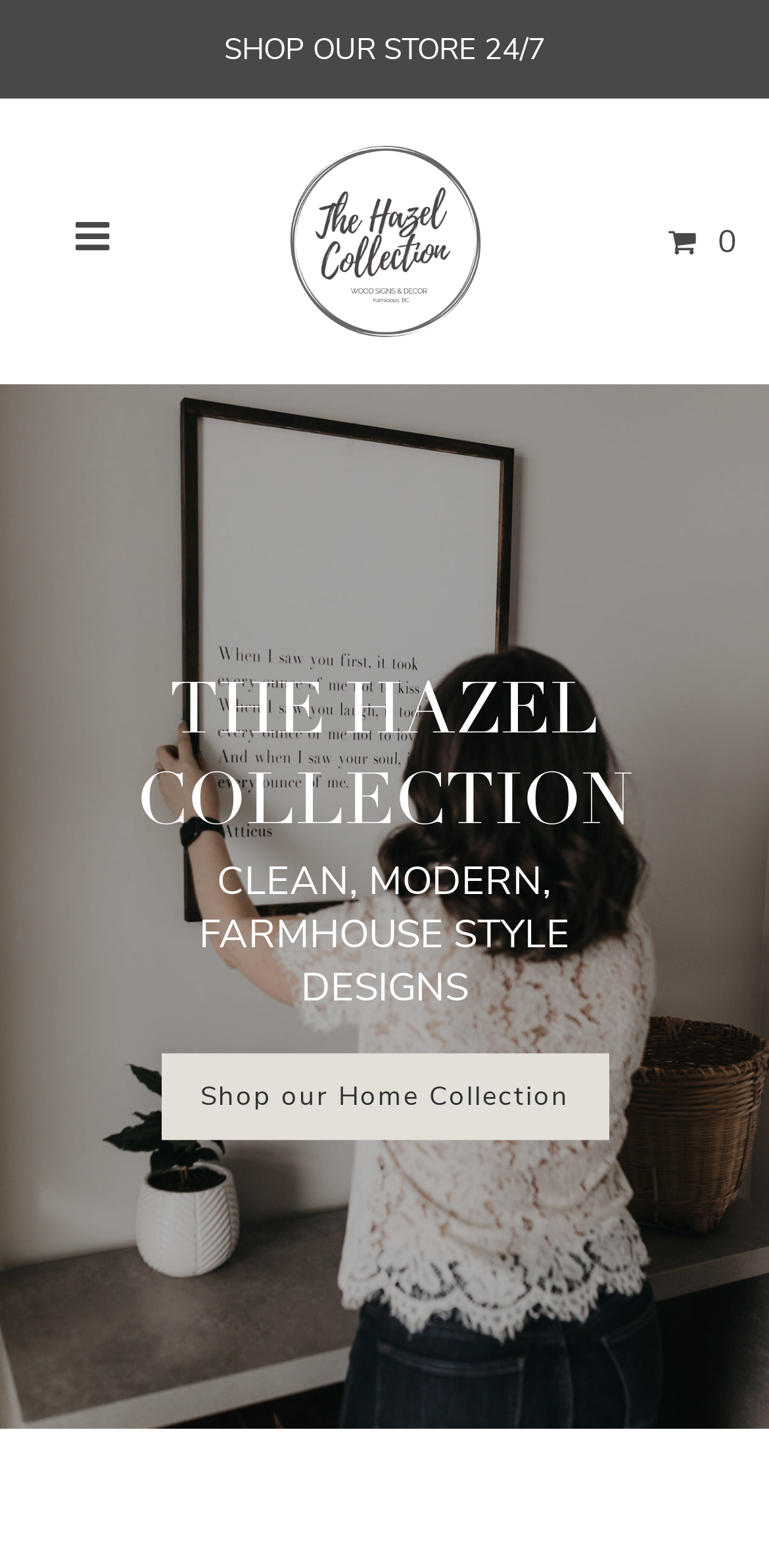Find the coordinates for the bounding box of the element with this description: "Shop our Home Collection".

[0.209, 0.672, 0.791, 0.727]